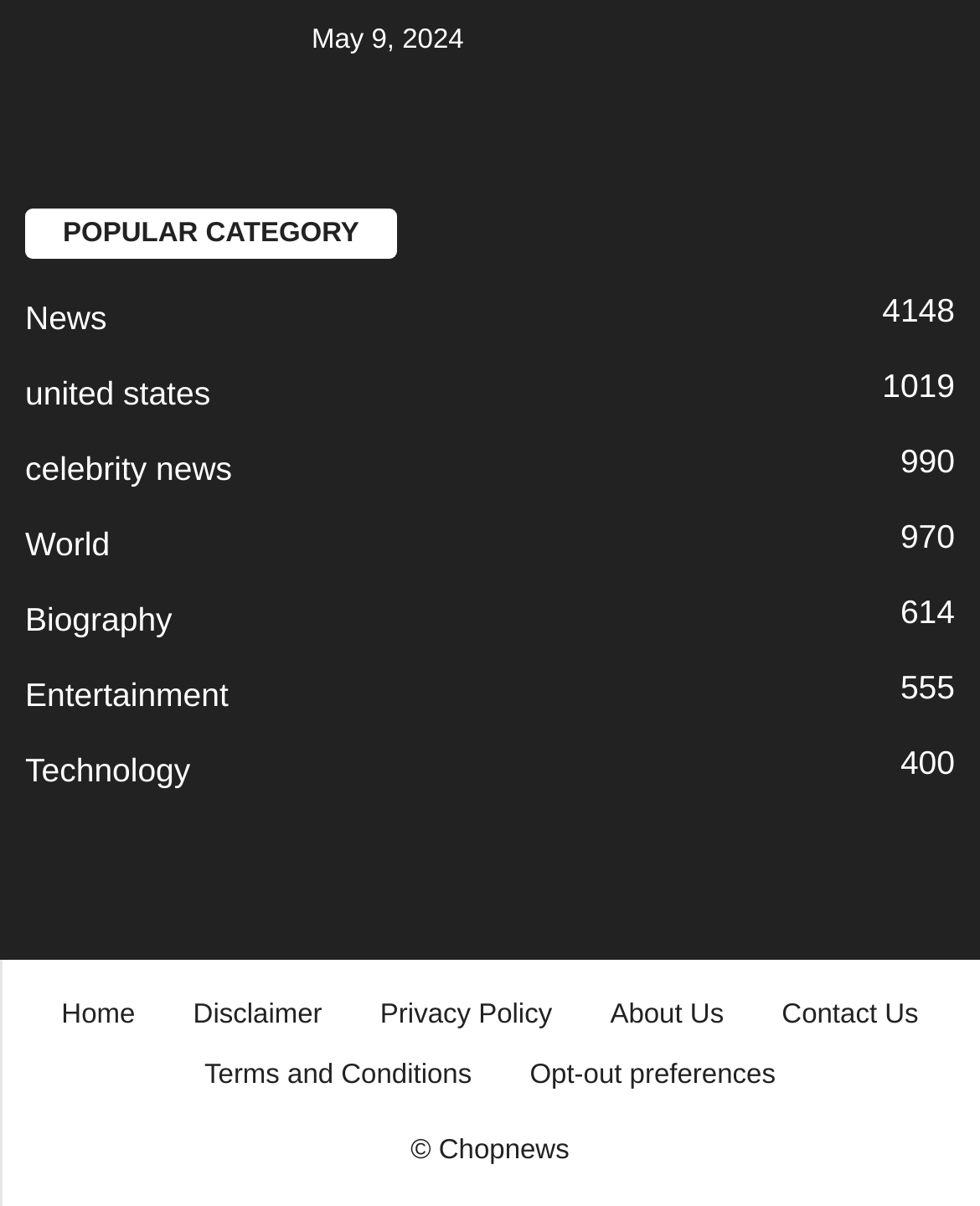Use one word or a short phrase to answer the question provided: 
What is the position of the 'World' category?

4th